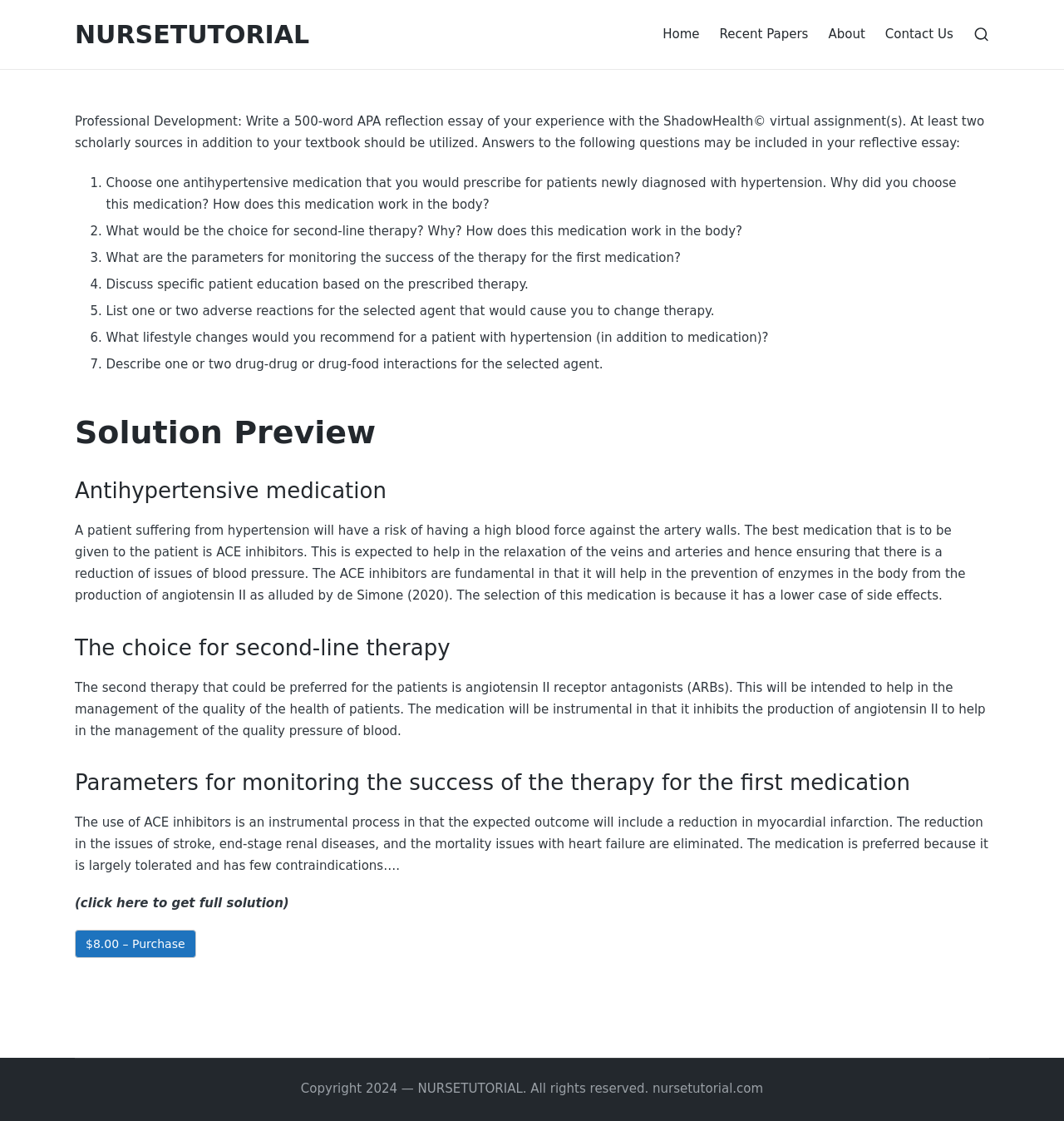Please identify the bounding box coordinates of the area I need to click to accomplish the following instruction: "Purchase the full solution for $8.00".

[0.07, 0.83, 0.184, 0.855]